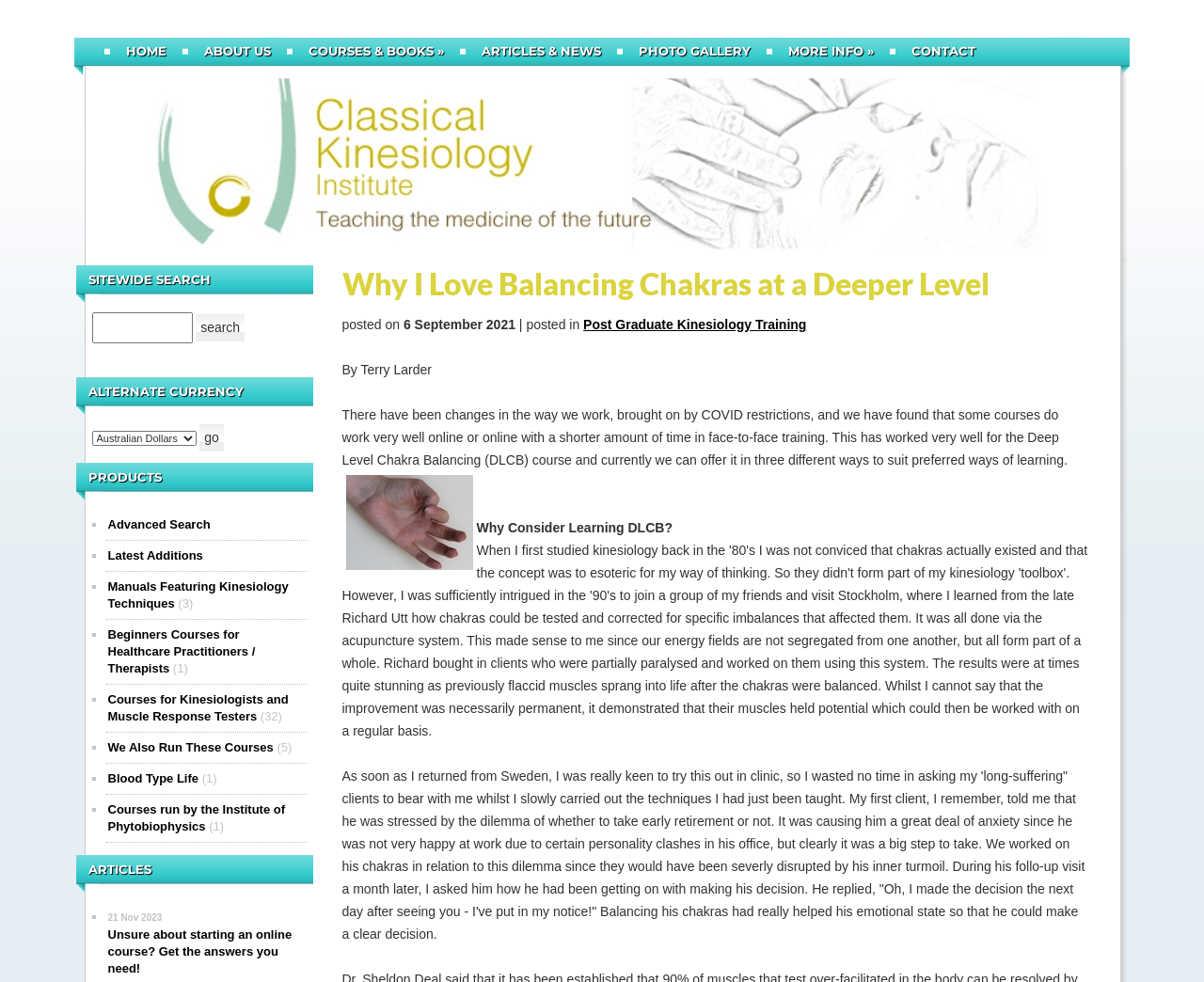Utilize the details in the image to thoroughly answer the following question: What is the name of the author of the article?

The author of the article 'Why I Love Balancing Chakras at a Deeper Level' is Terry Larder, who is likely a healthcare practitioner or therapist with experience in kinesiology and chakra balancing.